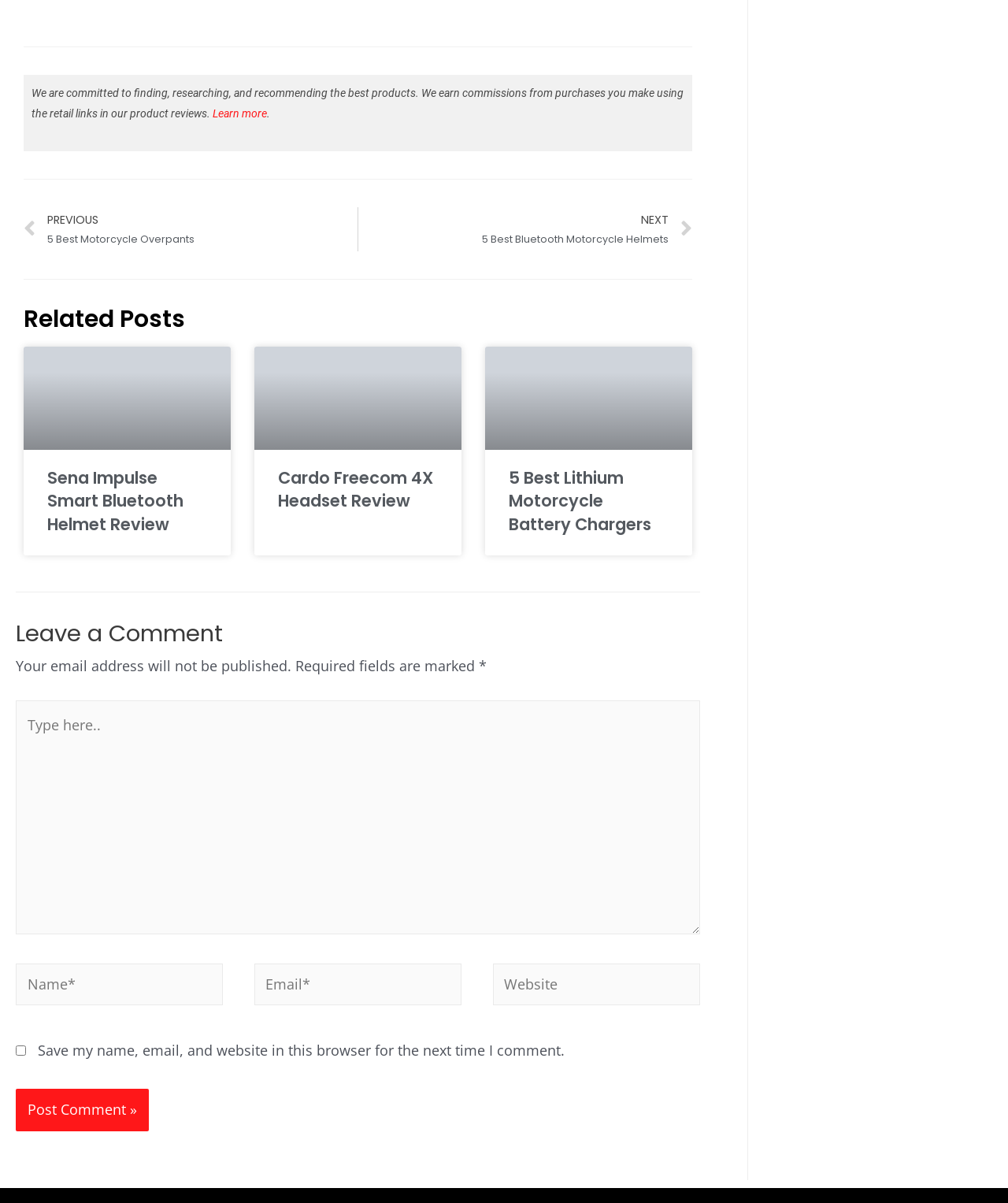Respond concisely with one word or phrase to the following query:
What is the purpose of this website?

Product reviews